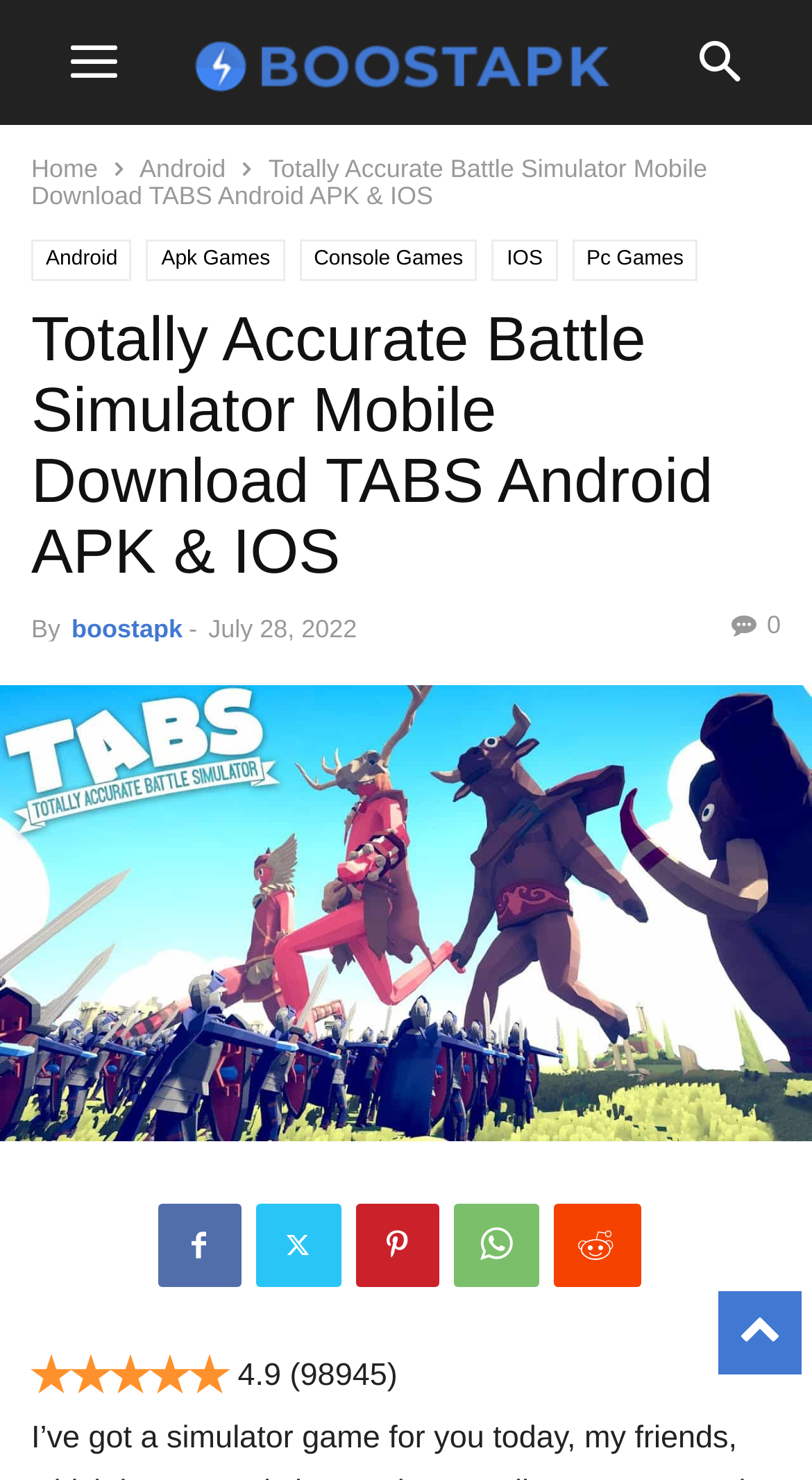Please respond to the question using a single word or phrase:
What is the purpose of the 'mobile-toggle' button?

Toggle mobile view